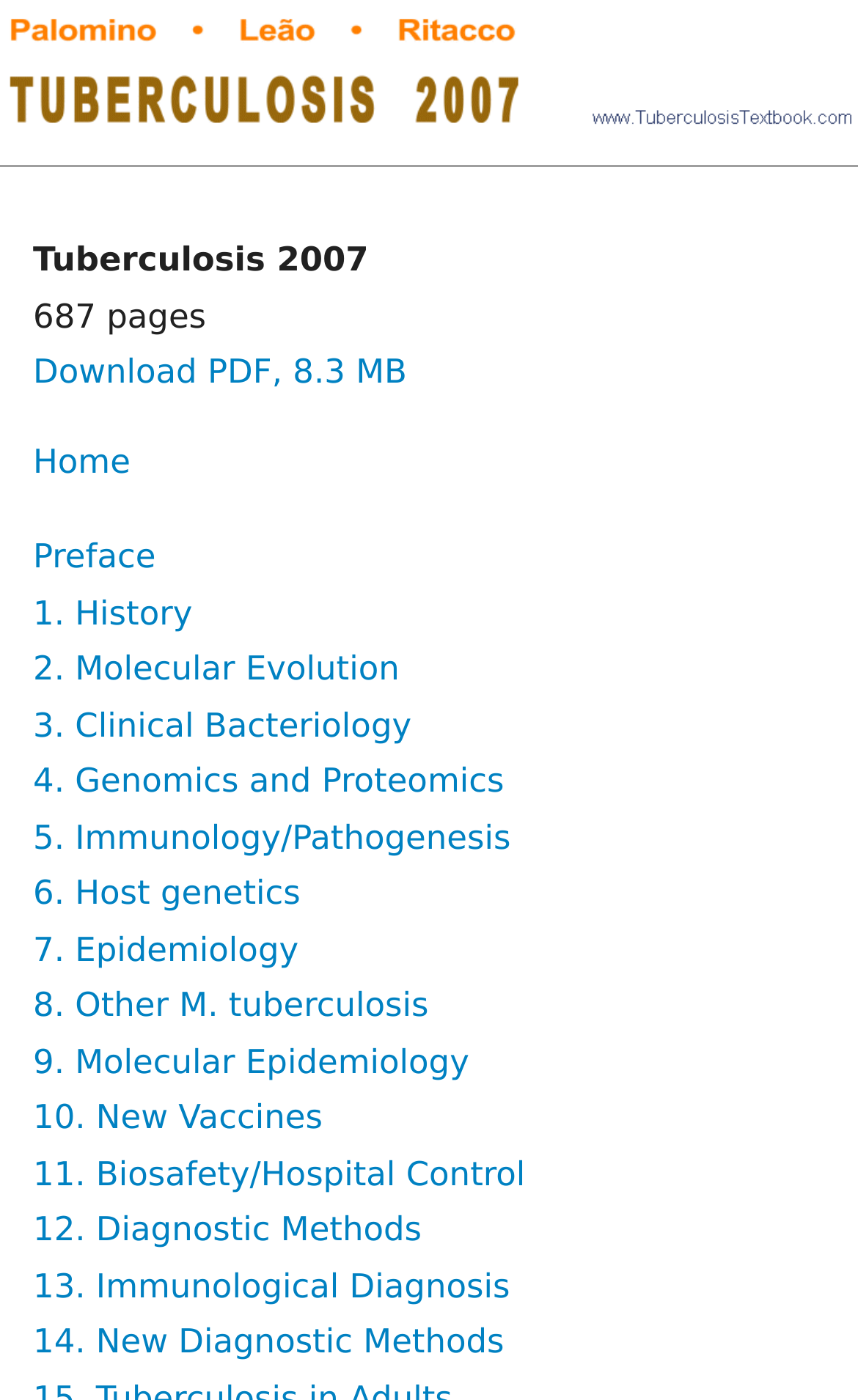Create an elaborate caption that covers all aspects of the webpage.

The webpage appears to be the preface of a medical textbook on tuberculosis, titled "Tuberculosis 2007". At the top, there is a link to the homepage, followed by a title "Tuberculosis 2007" and a description "687 pages". Below this, there is a link to download the PDF version of the textbook, which is 8.3 MB in size.

To the right of the title, there are links to different sections of the textbook, including the preface, and chapters on history, molecular evolution, clinical bacteriology, and more. These links are arranged vertically, with the preface link at the top and the chapter links following in numerical order. Each link has a brief title describing the content of the corresponding chapter.

The overall layout of the webpage is simple and organized, with clear headings and concise text. The links are neatly arranged, making it easy to navigate through the different sections of the textbook.